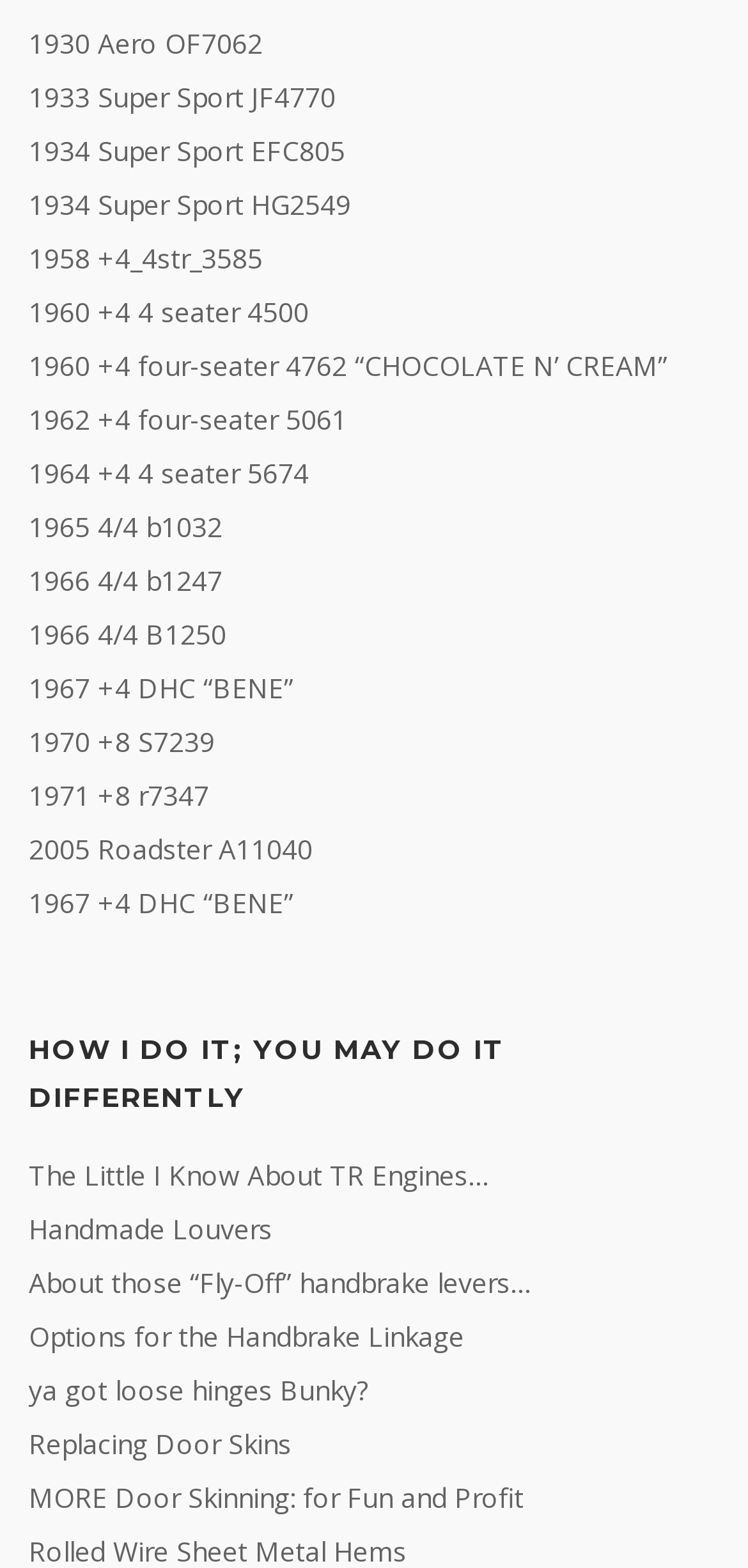What is the topic of the section after the car models?
Provide a detailed and well-explained answer to the question.

After the list of car models, I saw a heading 'HOW I DO IT; YOU MAY DO IT DIFFERENTLY' followed by links with titles related to car maintenance and repair, such as 'The Little I Know About TR Engines…', 'Handmade Louvers', and 'Replacing Door Skins'.